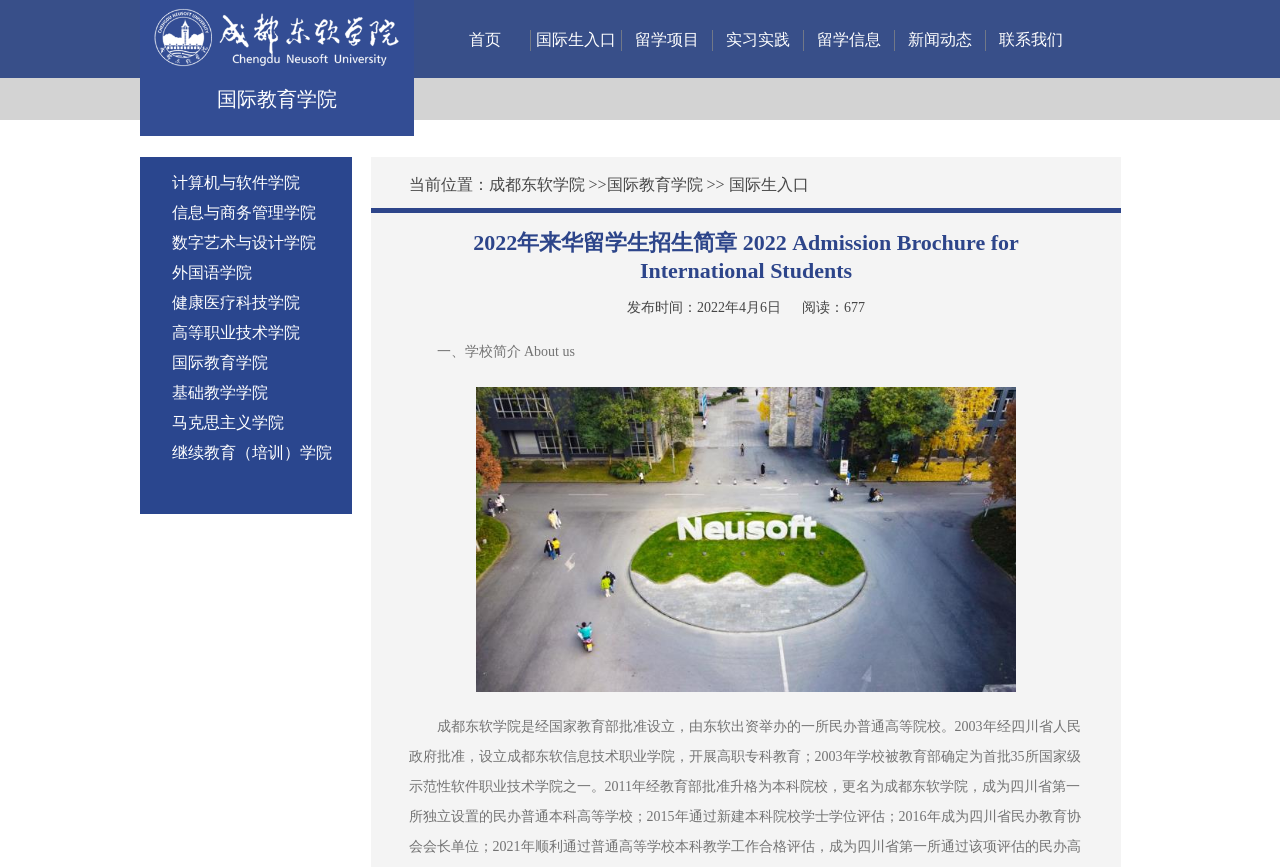What is the name of the current location?
Based on the image, respond with a single word or phrase.

国际教育学院